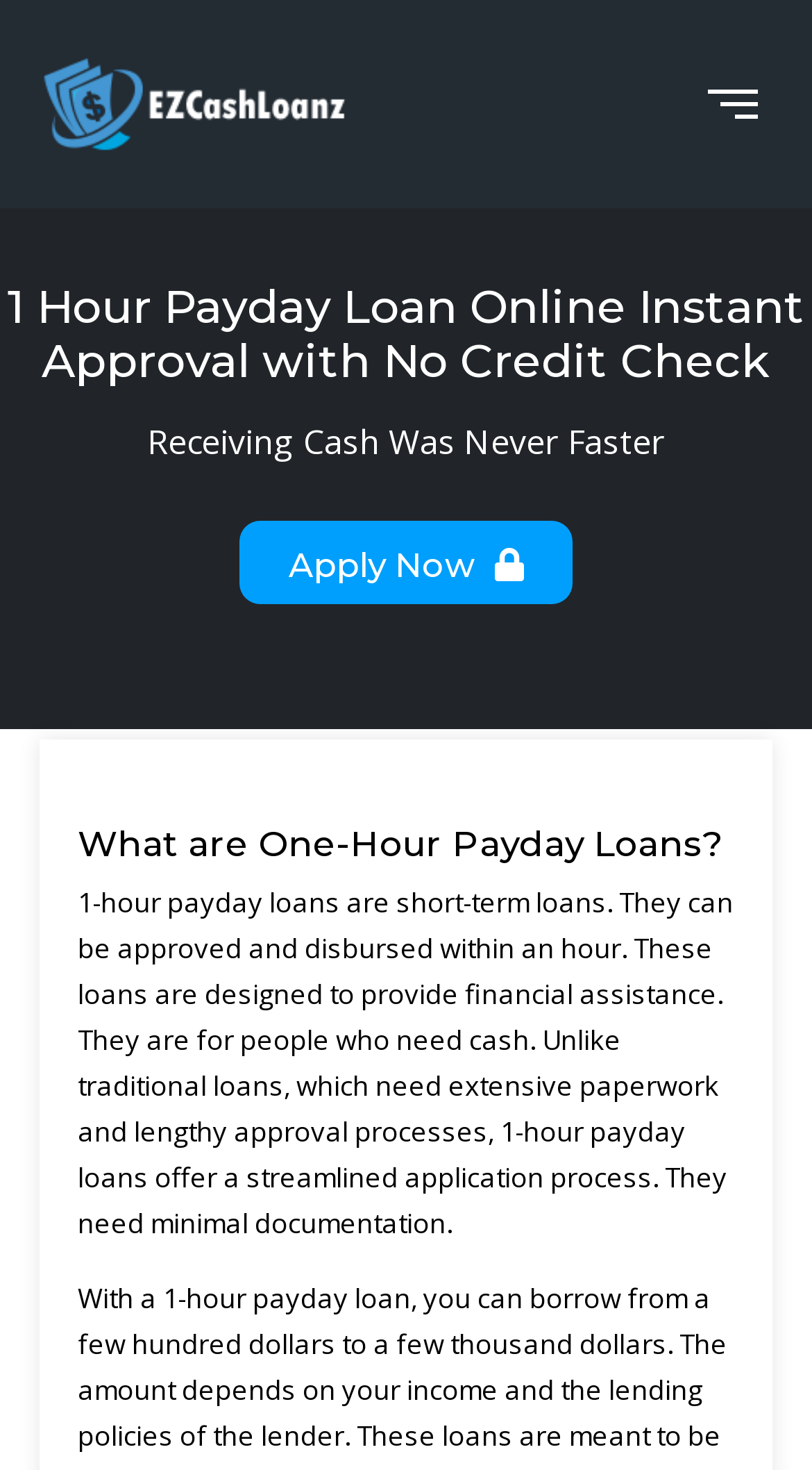Extract the main headline from the webpage and generate its text.

1 Hour Payday Loan Online Instant Approval with No Credit Check